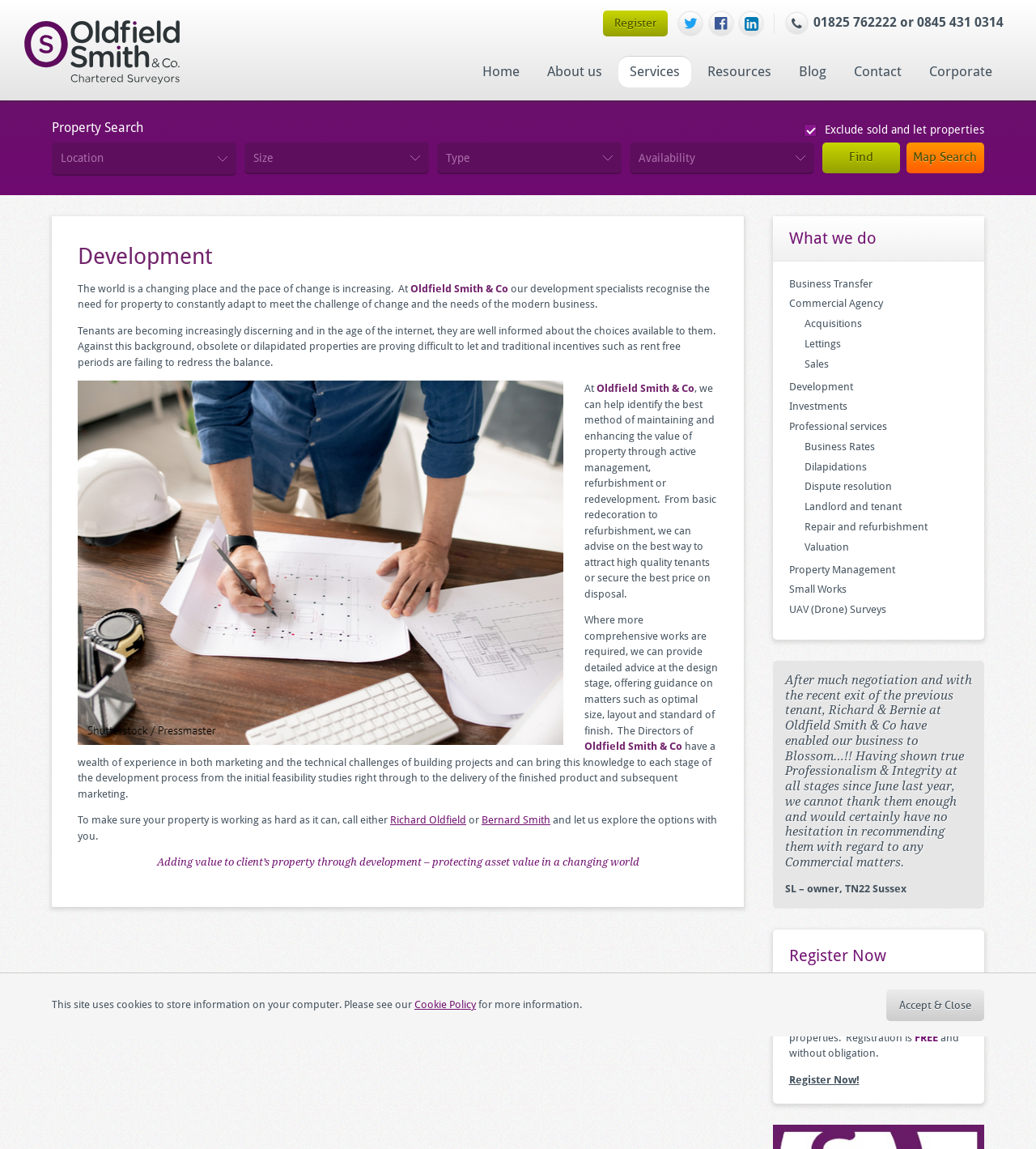Please determine the bounding box coordinates of the element to click in order to execute the following instruction: "Click on Development". The coordinates should be four float numbers between 0 and 1, specified as [left, top, right, bottom].

[0.147, 0.21, 0.693, 0.235]